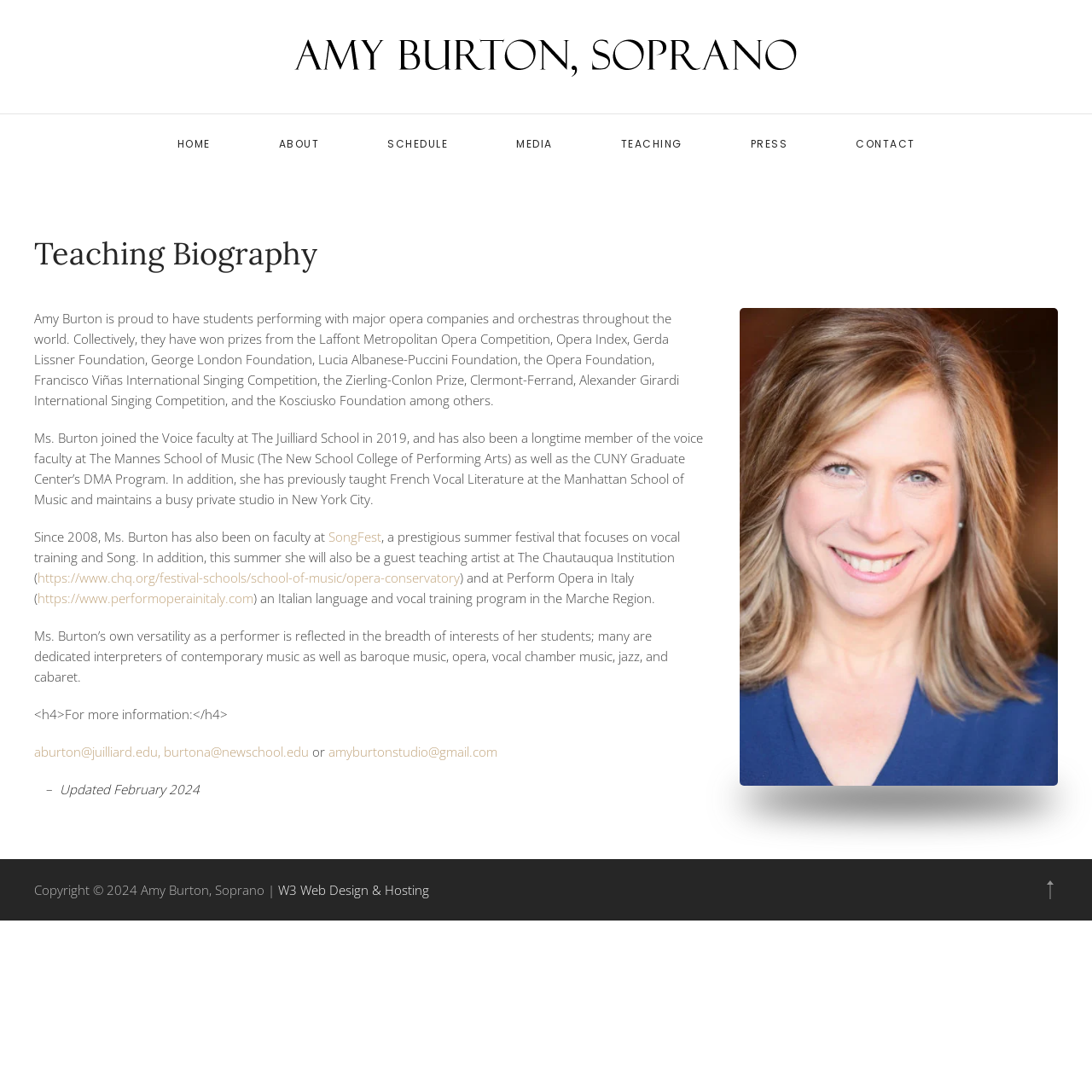What is the name of the summer festival mentioned on the webpage?
Please give a detailed and thorough answer to the question, covering all relevant points.

The webpage mentions that Amy Burton has been on the faculty of SongFest, a prestigious summer festival that focuses on vocal training and song, since 2008.